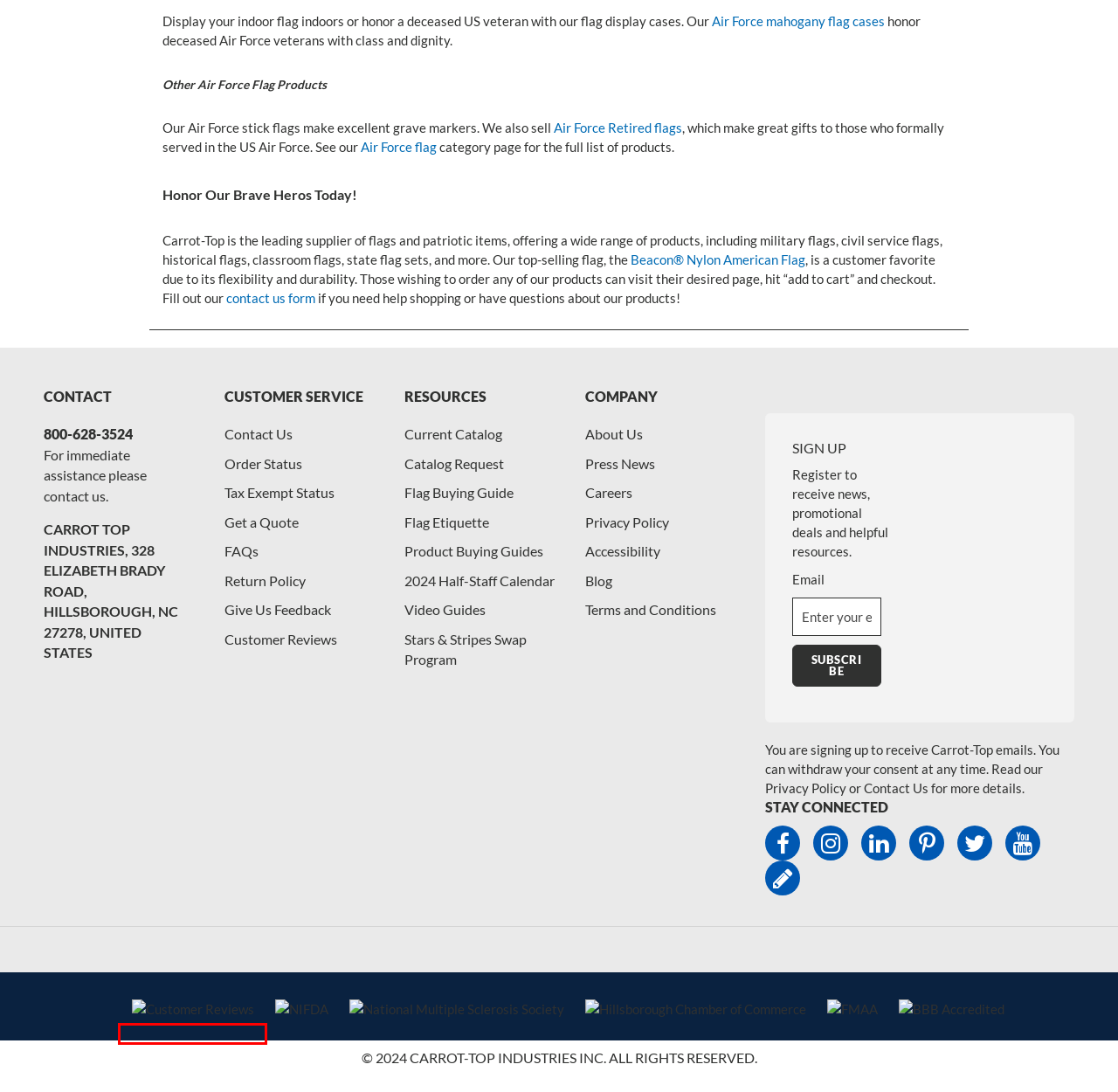You have a screenshot of a webpage, and a red bounding box highlights an element. Select the webpage description that best fits the new page after clicking the element within the bounding box. Options are:
A. Stars & Stripes Swap Program - Flag Retirement
B. National Independent Flag Dealers Association
C. 3' X 4' Air Force Retired Flag
D. Nylon American Flag | Carrot-Top Flags
E. Video Guides For Our Customers | Carrot Top Flags
F. Home - Hillsborough/Orange County Chamber of Commerce
G. Welcome - Flag Manufacturers Association of America|FMAA
H. carrot-top.com Reviews | Shopper Approved

H